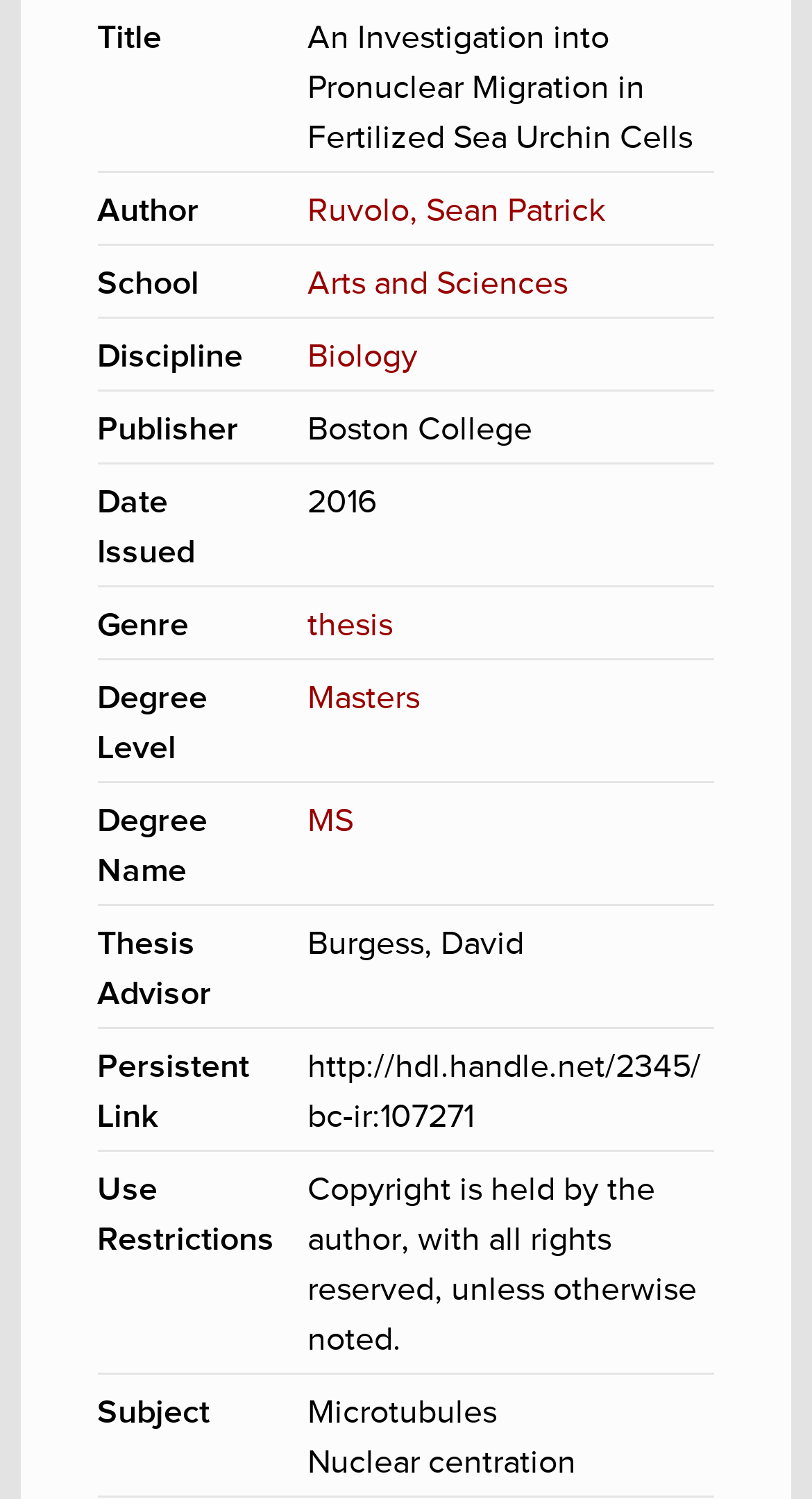Who is the thesis advisor?
Please provide a full and detailed response to the question.

I found the thesis advisor's name by examining the 'Thesis Advisor' field in the description list. The corresponding detail is provided as a static text, which indicates that the thesis advisor is 'Burgess, David'.